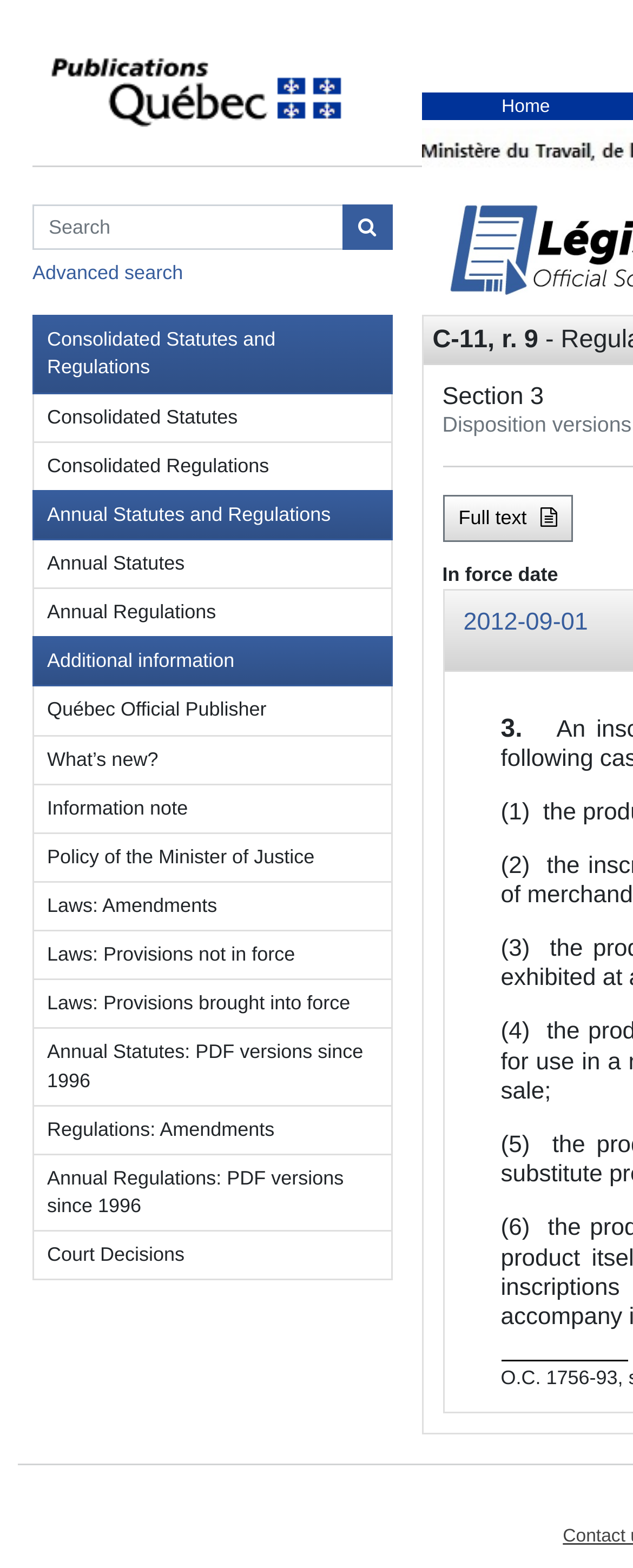Find the bounding box coordinates for the UI element that matches this description: "Palecek Handcrafted Furniture".

None